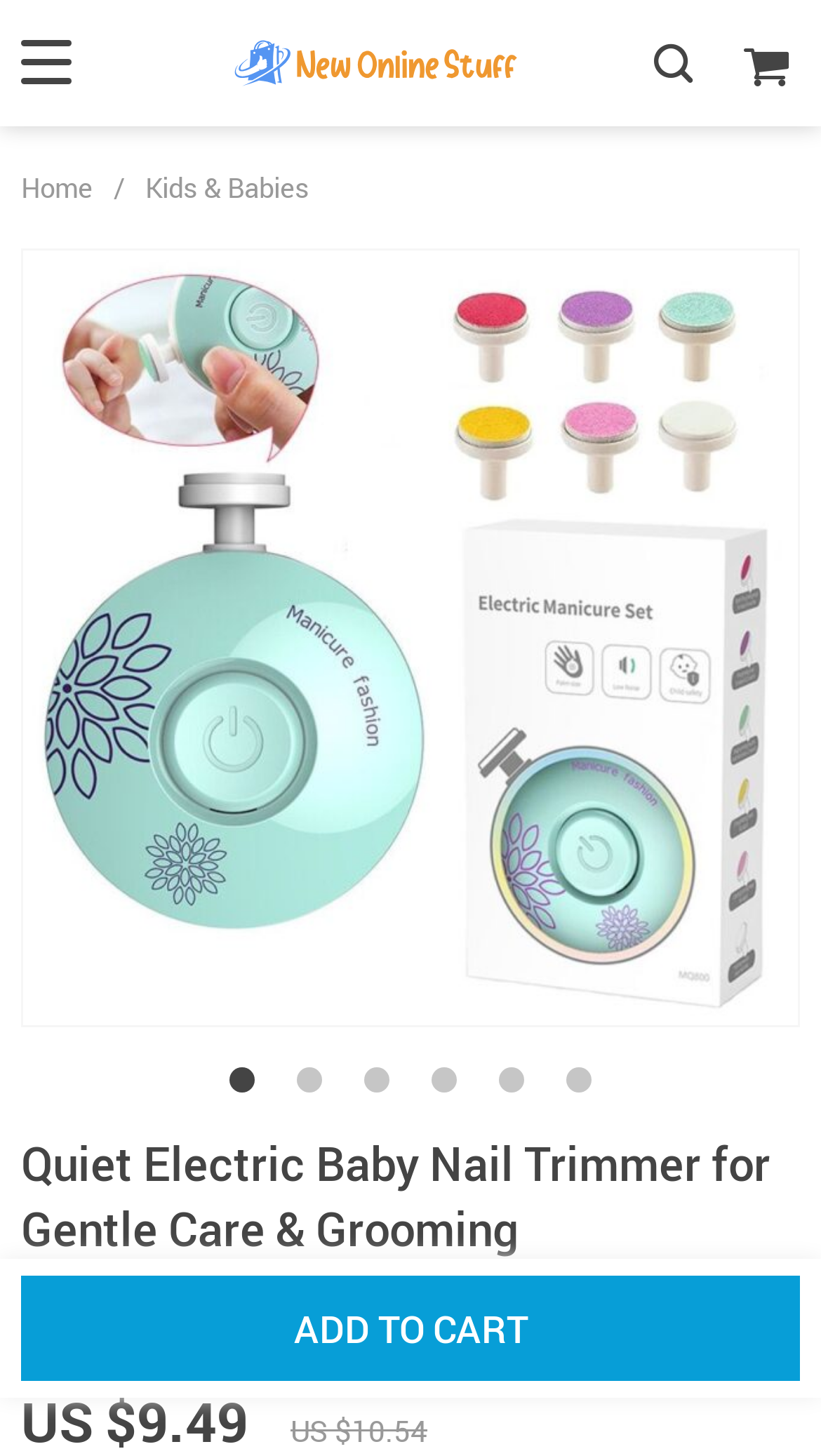How many navigation links are at the top?
Using the details from the image, give an elaborate explanation to answer the question.

I counted the number of link elements at the top of the page, which are 'Home', '/' and 'Kids & Babies', and found that there are three navigation links.